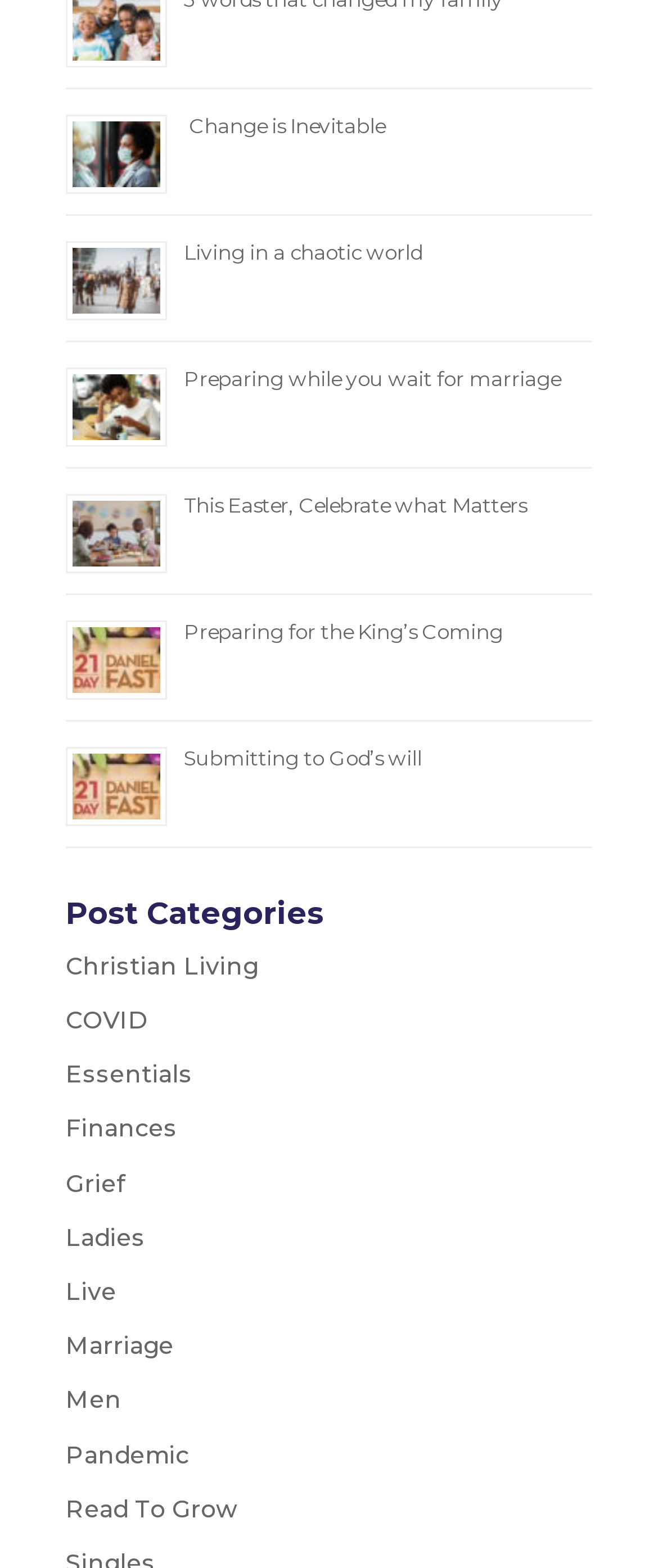Can you identify the bounding box coordinates of the clickable region needed to carry out this instruction: 'Visit Wiltshire Council's YouTube channel'? The coordinates should be four float numbers within the range of 0 to 1, stated as [left, top, right, bottom].

None